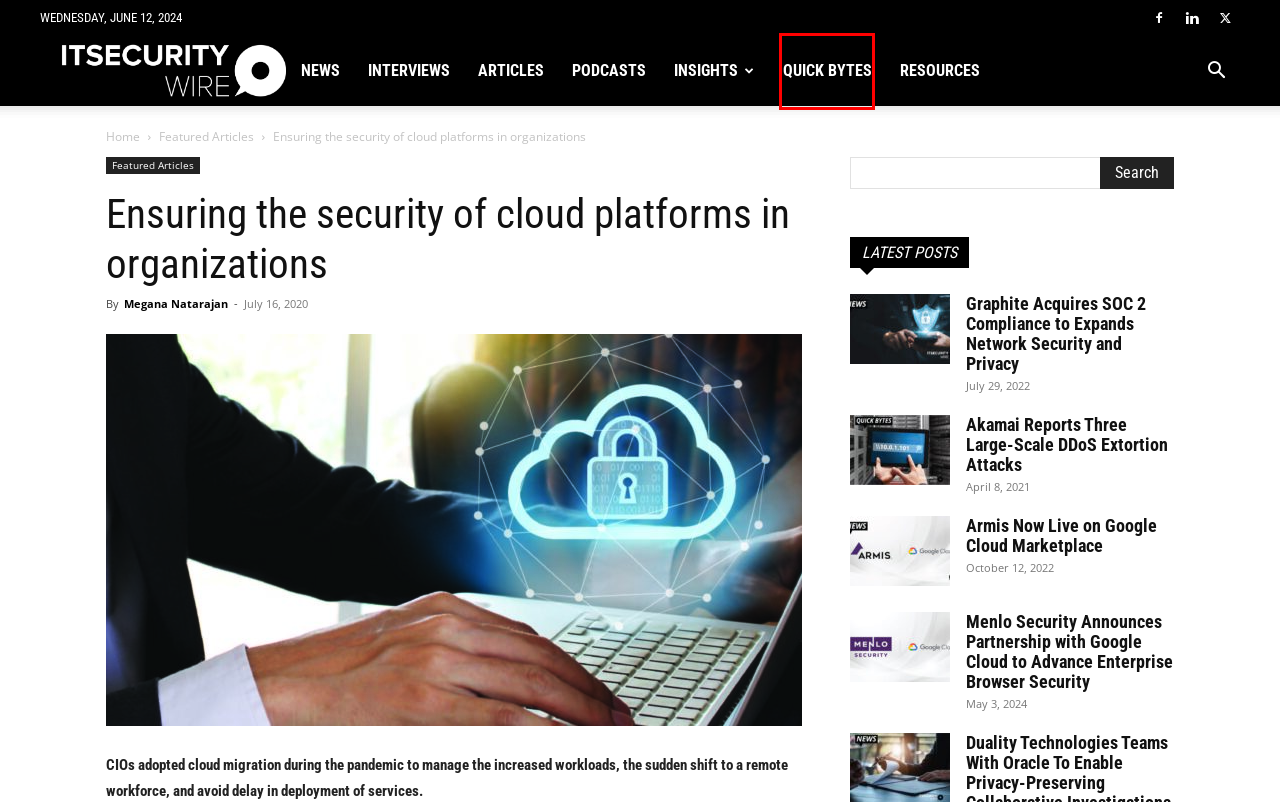Examine the screenshot of a webpage with a red bounding box around a UI element. Select the most accurate webpage description that corresponds to the new page after clicking the highlighted element. Here are the choices:
A. News Archives - ITSecurityWire
B. ITSecurityWire | Leadership Insights | News | Views and Trends
C. Akamai Reports Three Large-Scale DDoS Extortion Attacks
D. ITSecurityWire - Resource Section
E. Graphite Acquires SOC 2 Compliance to Expands Network Security and Privacy - ITSecurityWire
F. Interviews Archives - ITSecurityWire
G. Featured Articles Archives - ITSecurityWire
H. Quick Bytes Archives - ITSecurityWire

H